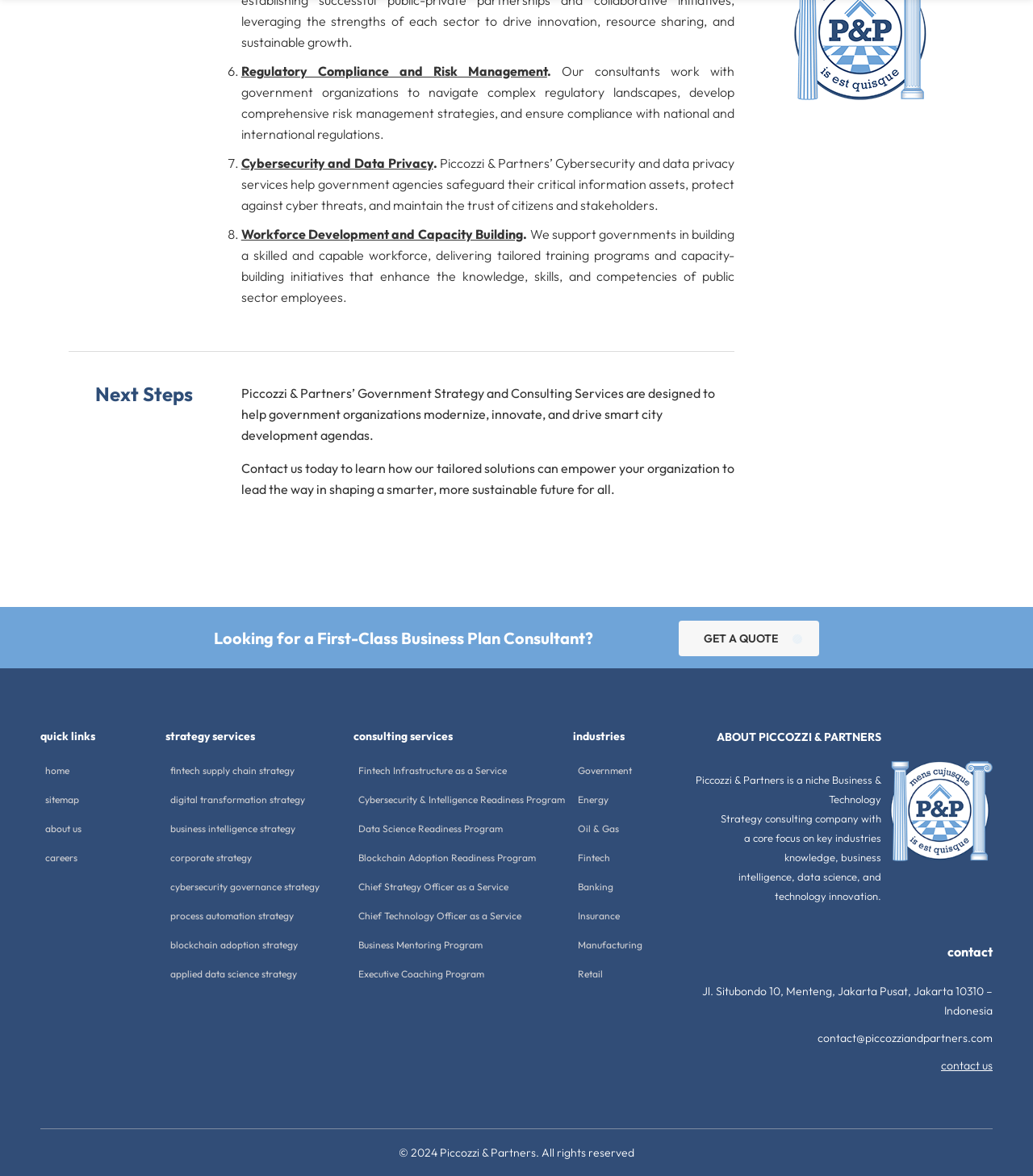Please locate the bounding box coordinates of the element that should be clicked to achieve the given instruction: "Get a quote".

[0.657, 0.528, 0.793, 0.558]